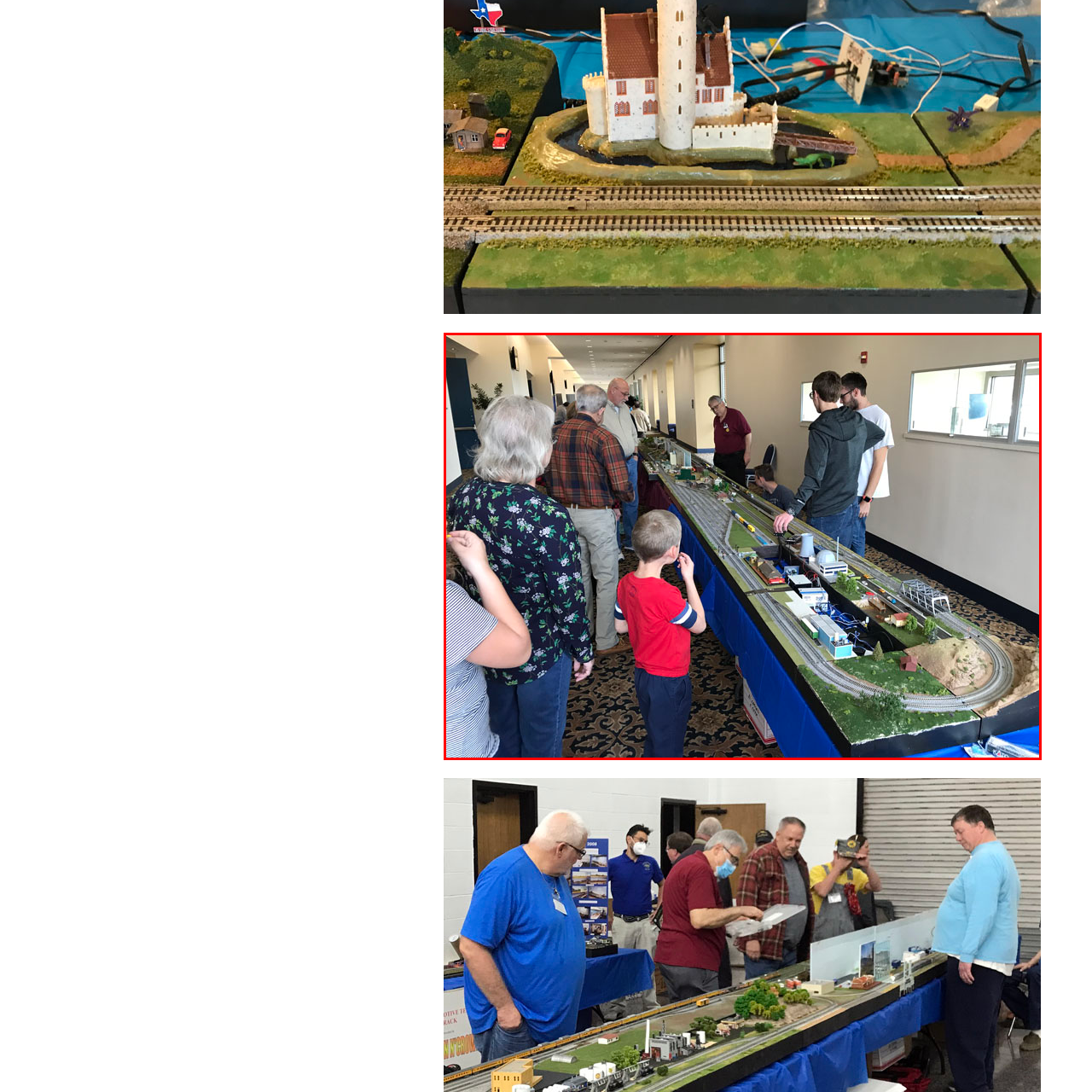Check the image highlighted by the red rectangle and provide a single word or phrase for the question:
What is the source of light in the hallway?

Natural light